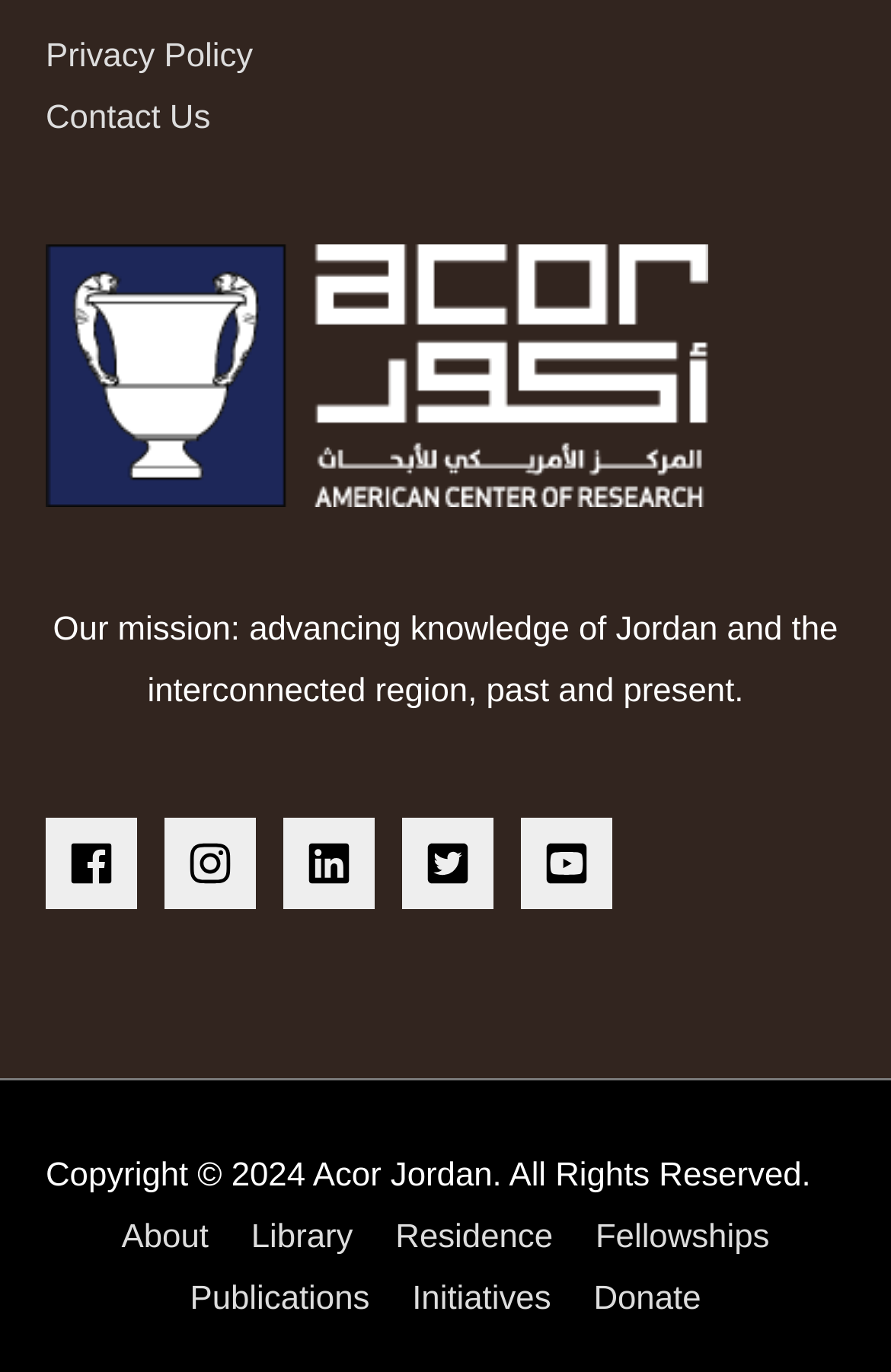Identify the bounding box for the UI element described as: "aria-label="linkedin"". The coordinates should be four float numbers between 0 and 1, i.e., [left, top, right, bottom].

[0.318, 0.595, 0.441, 0.662]